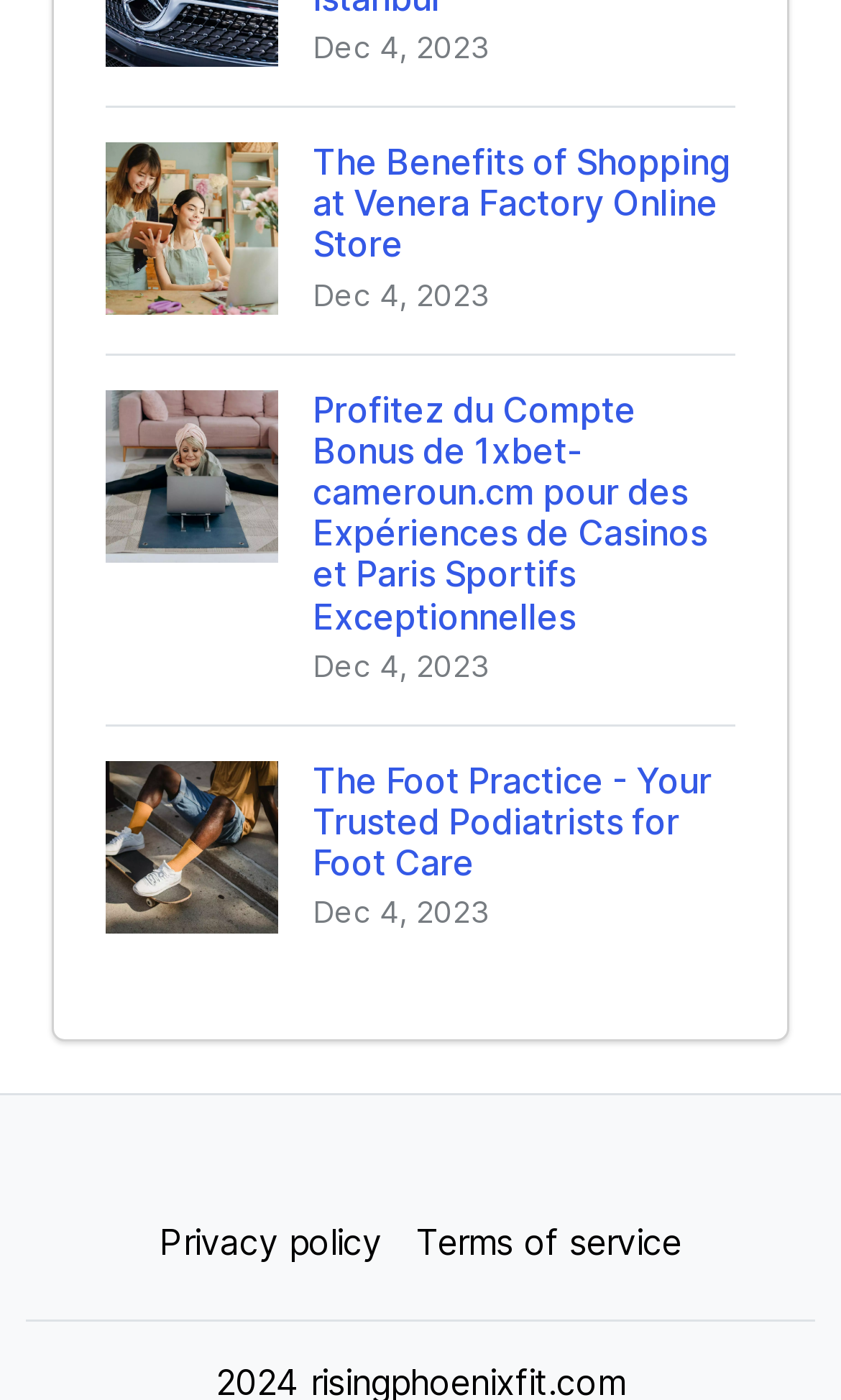Please find the bounding box for the UI component described as follows: "Privacy policy".

[0.169, 0.857, 0.474, 0.918]